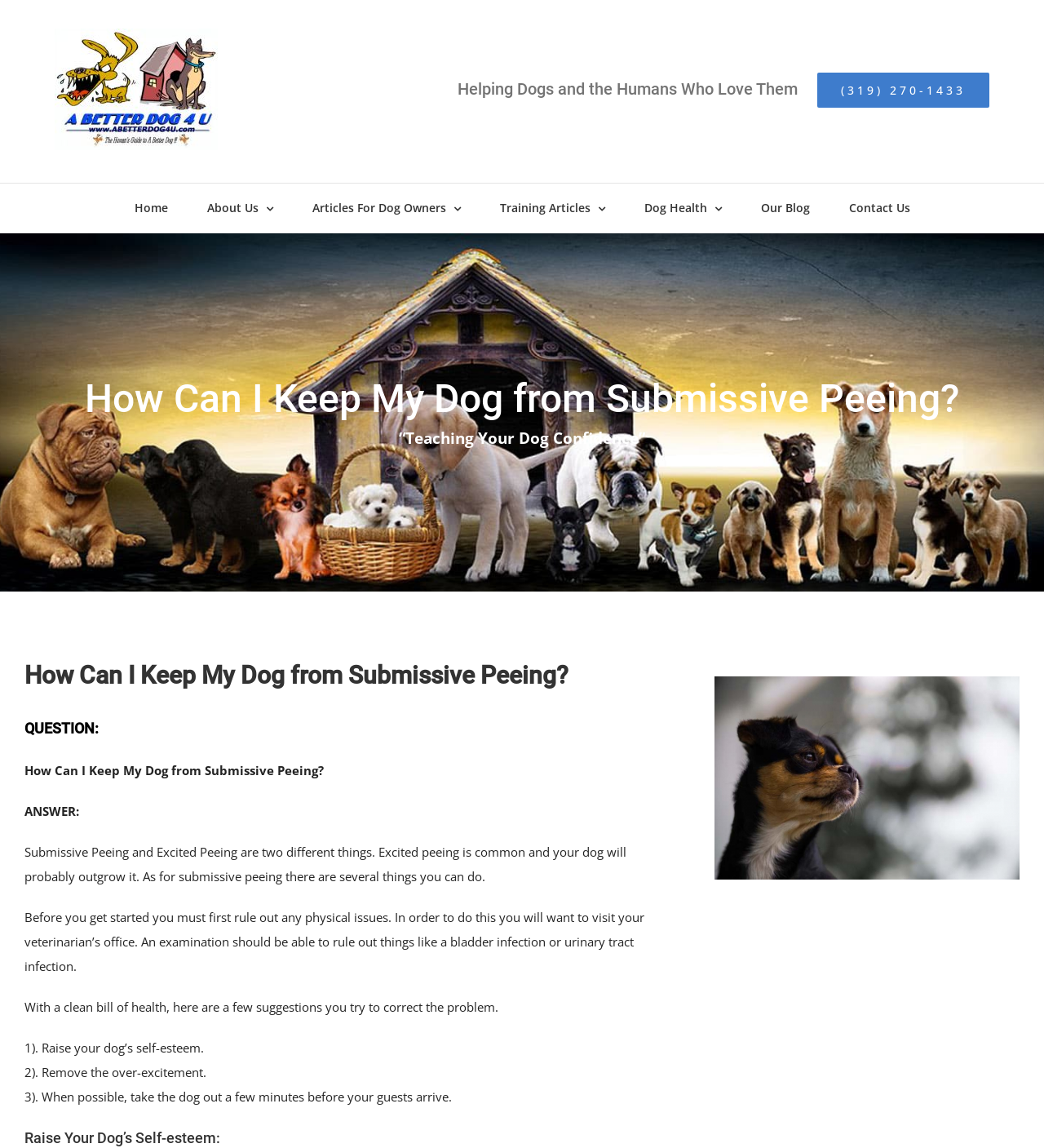Provide a comprehensive description of the webpage.

The webpage is about dog training and obedience, specifically focusing on the issue of submissive peeing in dogs. At the top left corner, there is a logo of "Dog Training & Obedience Training Cedar Rapids Iowa" with a link to the homepage. Next to it, there is a heading with the phone number "(319) 270-1433" for contacting the service.

Below the logo, there is a navigation menu with links to various sections, including "Home", "About Us", "Articles For Dog Owners", "Training Articles", "Dog Health", "Our Blog", and "Contact Us". 

The main content of the webpage is divided into sections. The first section has a heading "How Can I Keep My Dog from Submissive Peeing?" and a subheading "Teaching Your Dog Confidence". The following section has a question "QUESTION:" and an answer "ANSWER:" which explains that submissive peeing and excited peeing are two different things and provides suggestions on how to correct the problem.

The suggestions include ruling out physical issues by visiting a veterinarian, raising the dog's self-esteem, removing over-excitement, and taking the dog out before guests arrive. Each suggestion is listed with a number and a brief description. 

At the bottom of the page, there is an image related to the topic, and a heading "Raise Your Dog’s Self-esteem:" which seems to be a continuation of the previous section. Finally, there is a link to "Go to Top" at the bottom right corner of the page.